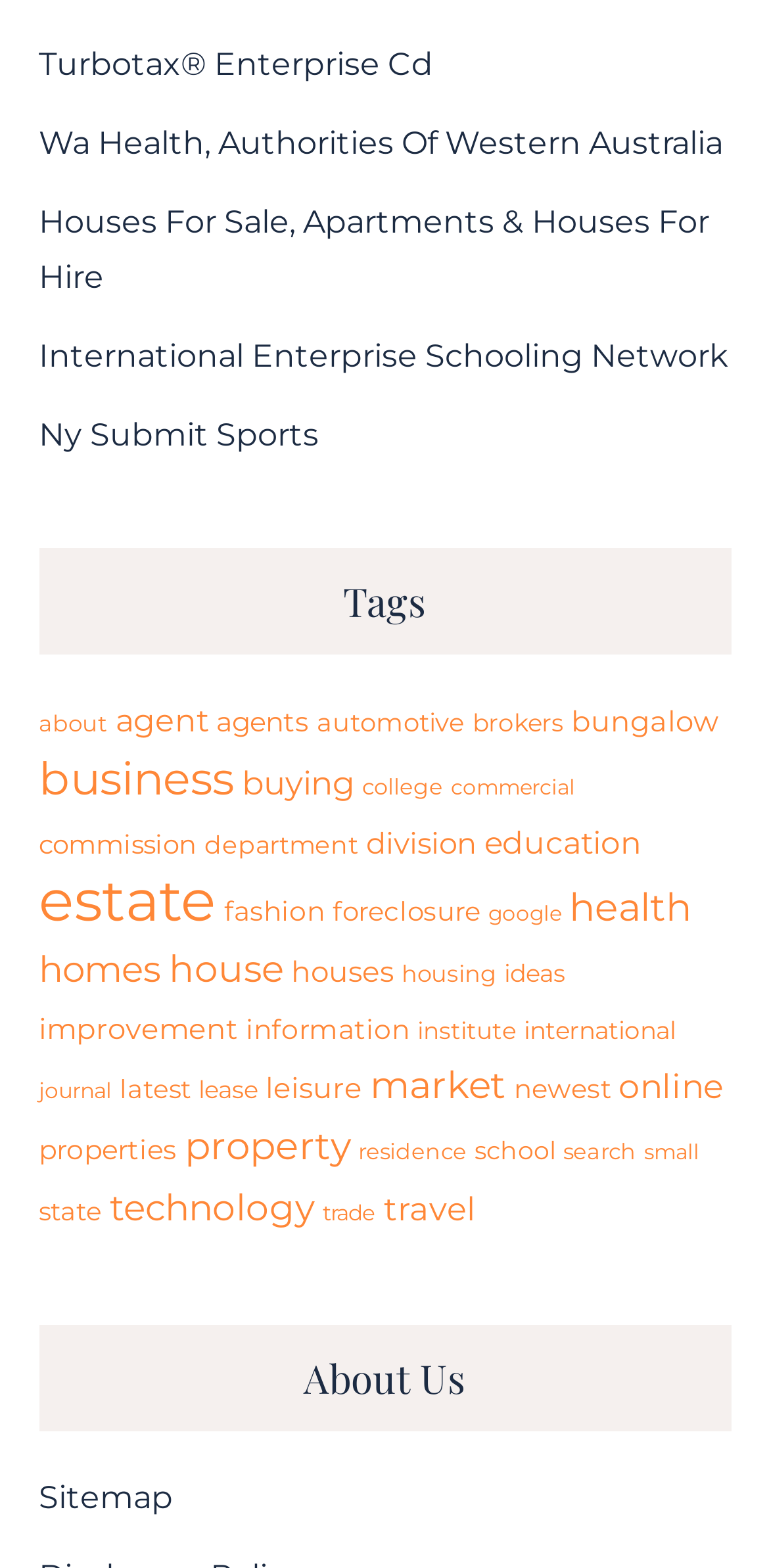Find the bounding box coordinates for the area that must be clicked to perform this action: "View 'business' category".

[0.05, 0.479, 0.304, 0.515]